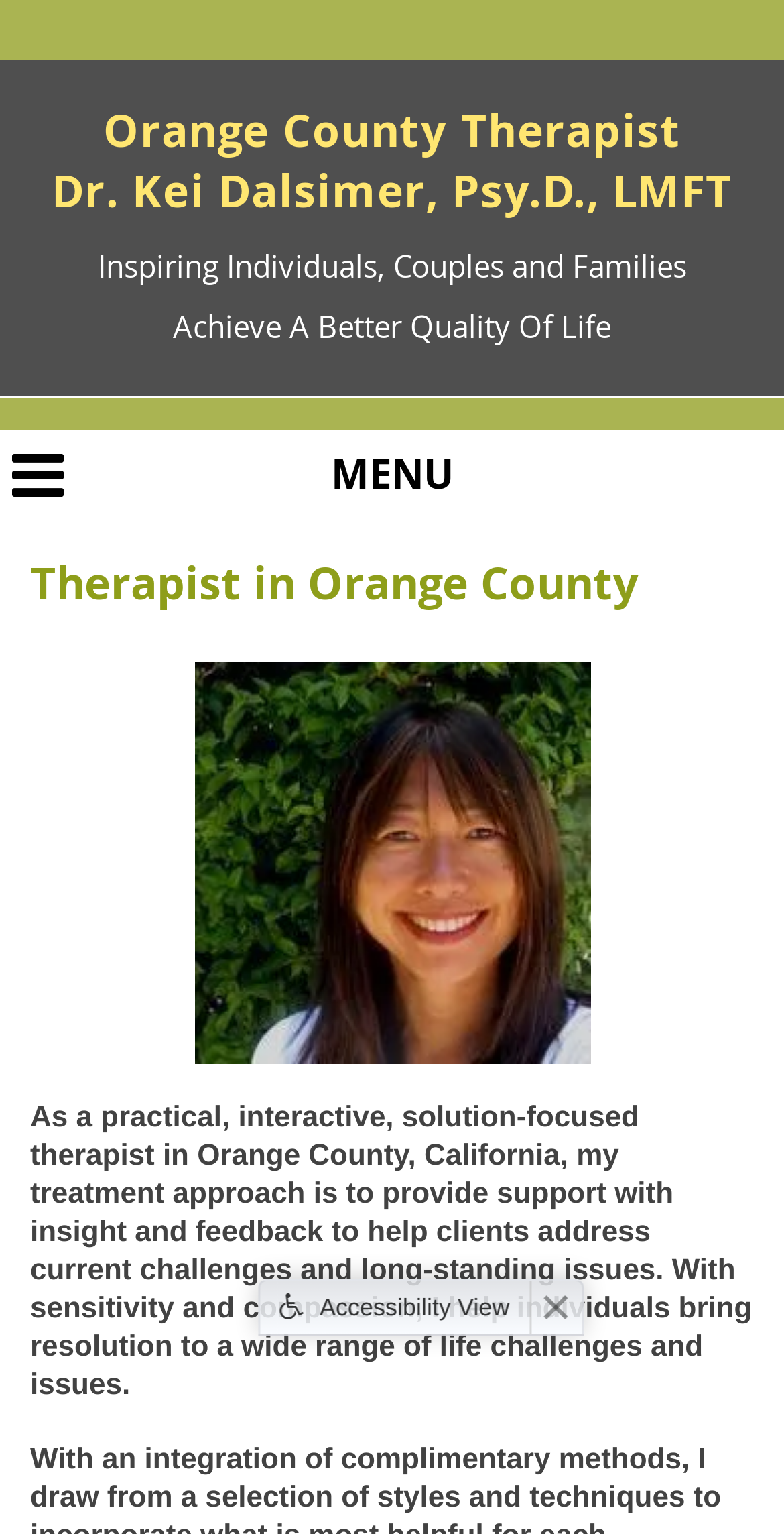Observe the image and answer the following question in detail: What is the tone of Dr. Kei Dalsimer's therapy approach?

According to the webpage, Dr. Kei Dalsimer's treatment approach is characterized by 'sensitivity and compassion', indicating that his tone is compassionate and empathetic.